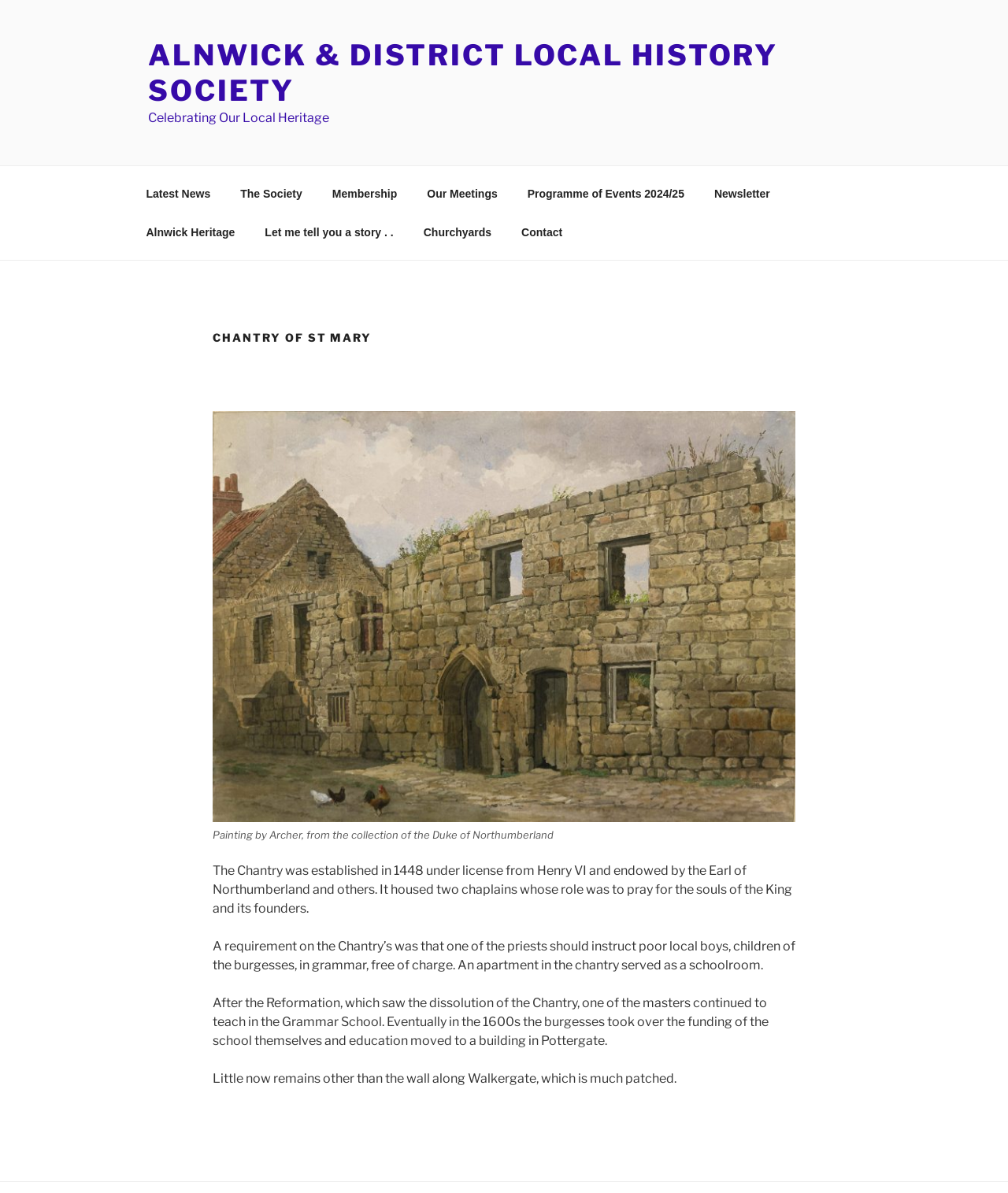Please locate and generate the primary heading on this webpage.

CHANTRY OF ST MARY